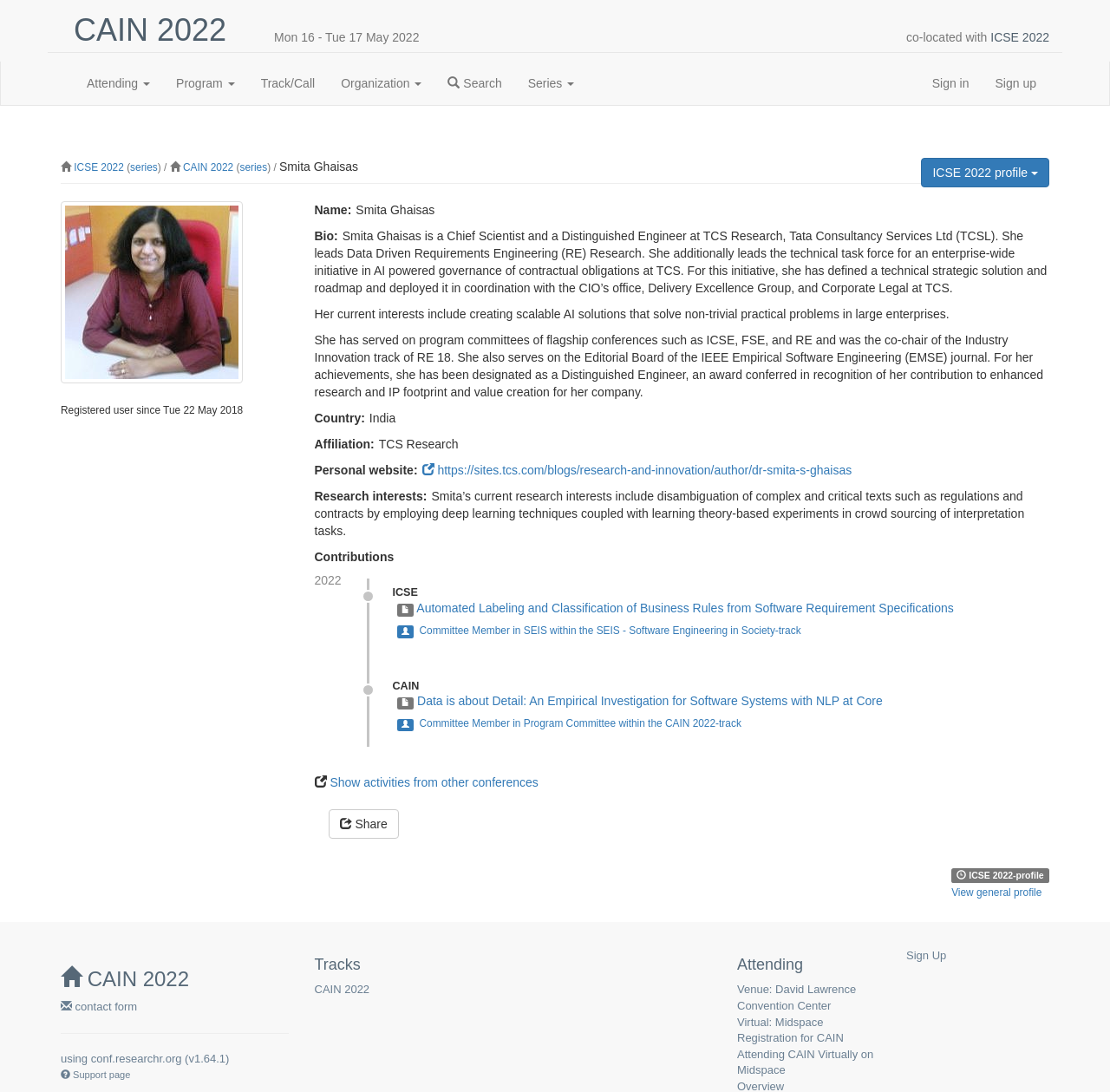Provide a short, one-word or phrase answer to the question below:
What is the affiliation of the researcher?

TCS Research